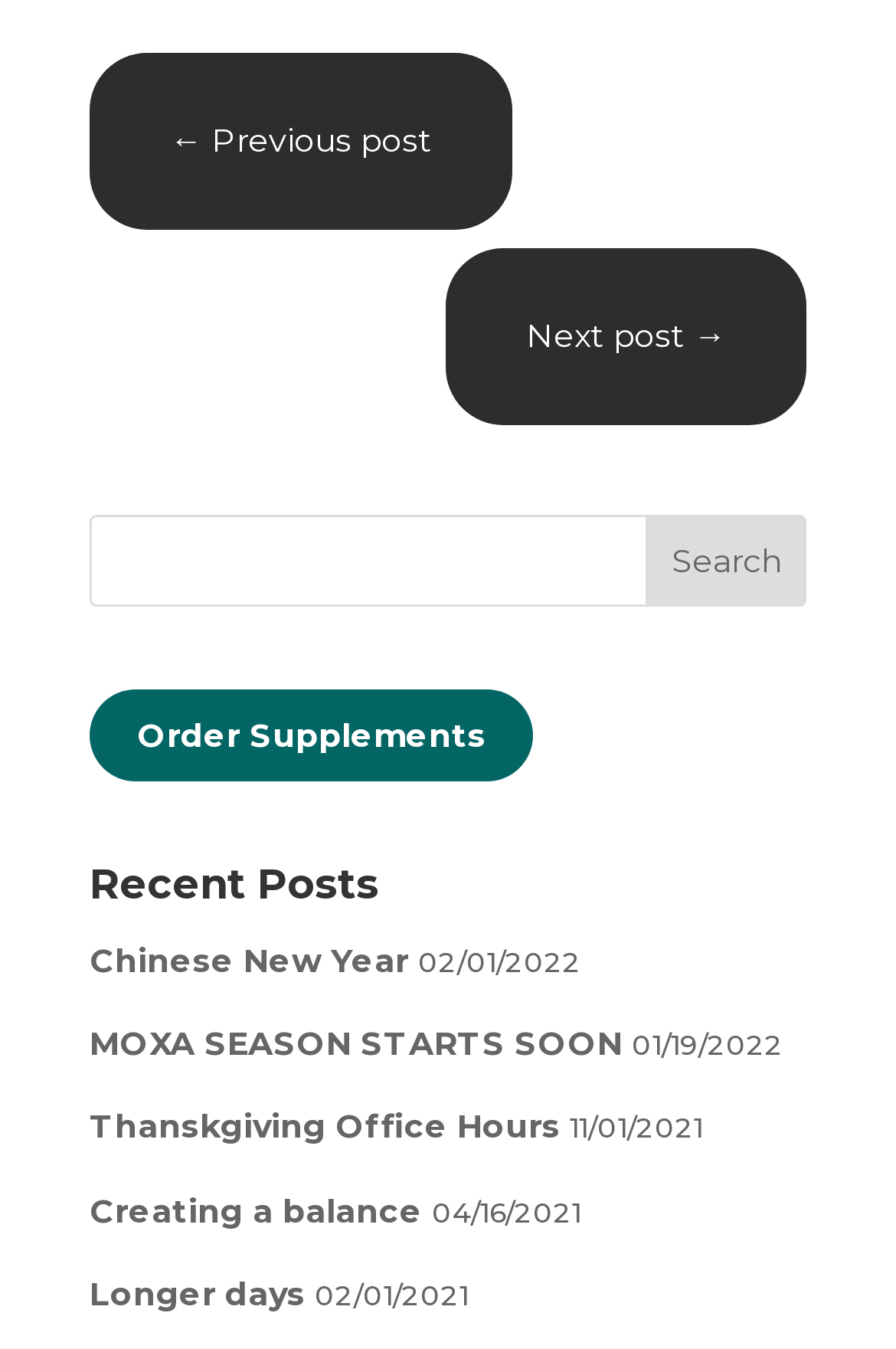Provide the bounding box coordinates of the HTML element described as: "MOXA SEASON STARTS SOON". The bounding box coordinates should be four float numbers between 0 and 1, i.e., [left, top, right, bottom].

[0.1, 0.758, 0.695, 0.789]